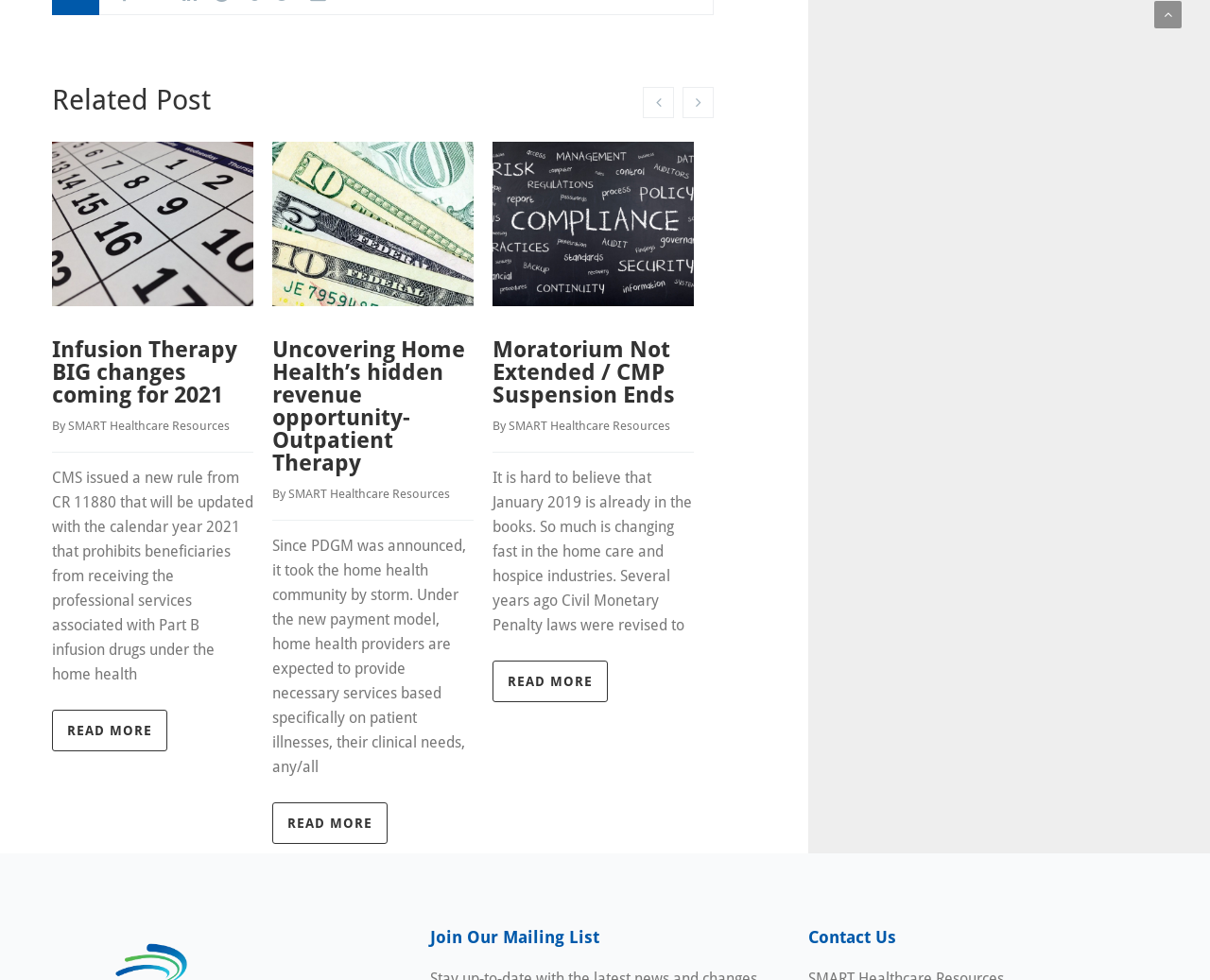Use the information in the screenshot to answer the question comprehensively: How many articles are on this webpage?

I counted the number of headings that seem to be article titles, and there are six of them: 'Infusion Therapy BIG changes coming for 2021', 'Uncovering Home Health’s hidden revenue opportunity-Outpatient Therapy', 'Moratorium Not Extended / CMP Suspension Ends', 'Did you know CMS and its contractors can reopen claims?', 'PP and ACA’s rebasing adjustment policy take its effect in 2014'.